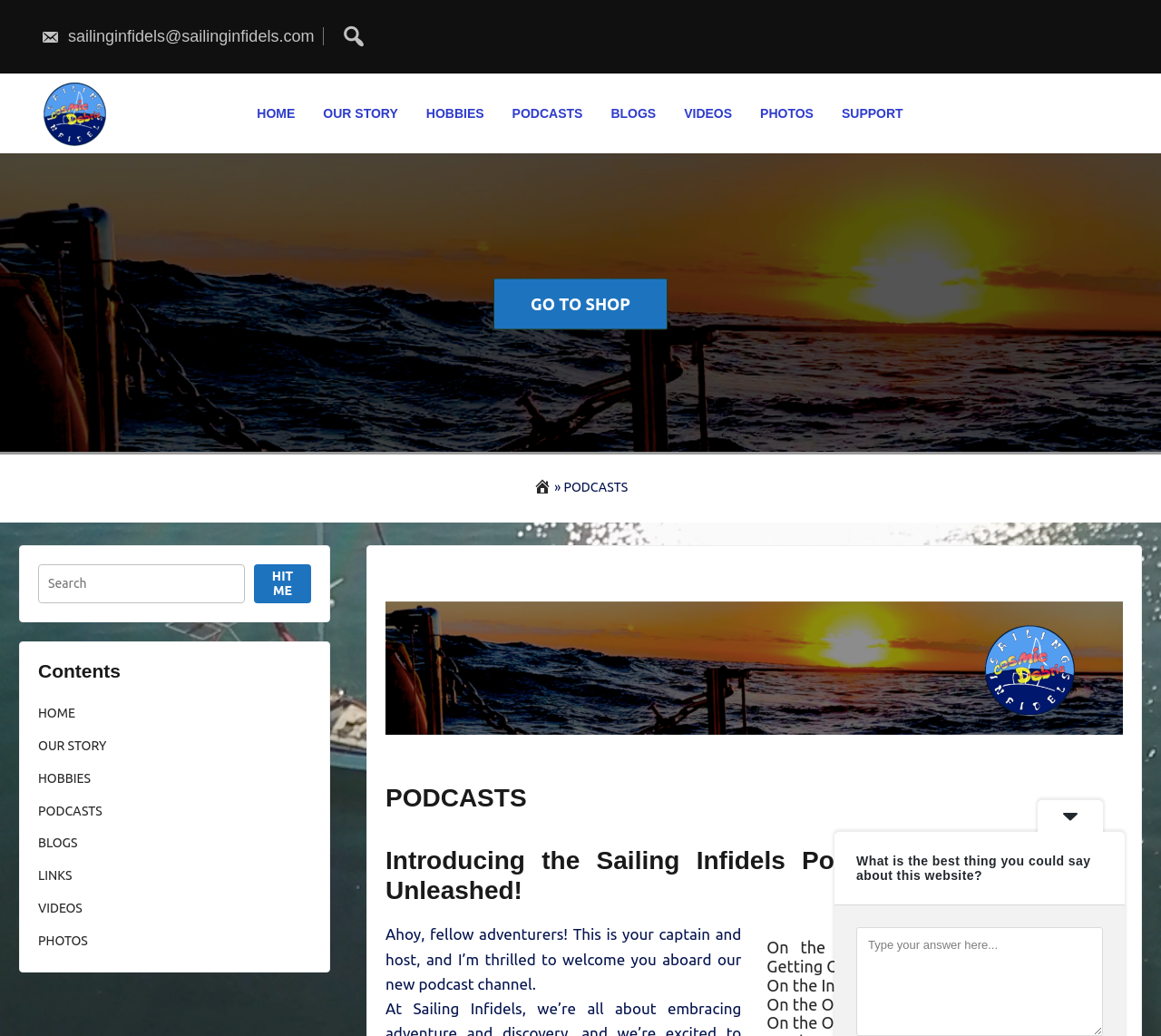Identify the coordinates of the bounding box for the element that must be clicked to accomplish the instruction: "go to home page".

[0.21, 0.08, 0.267, 0.139]